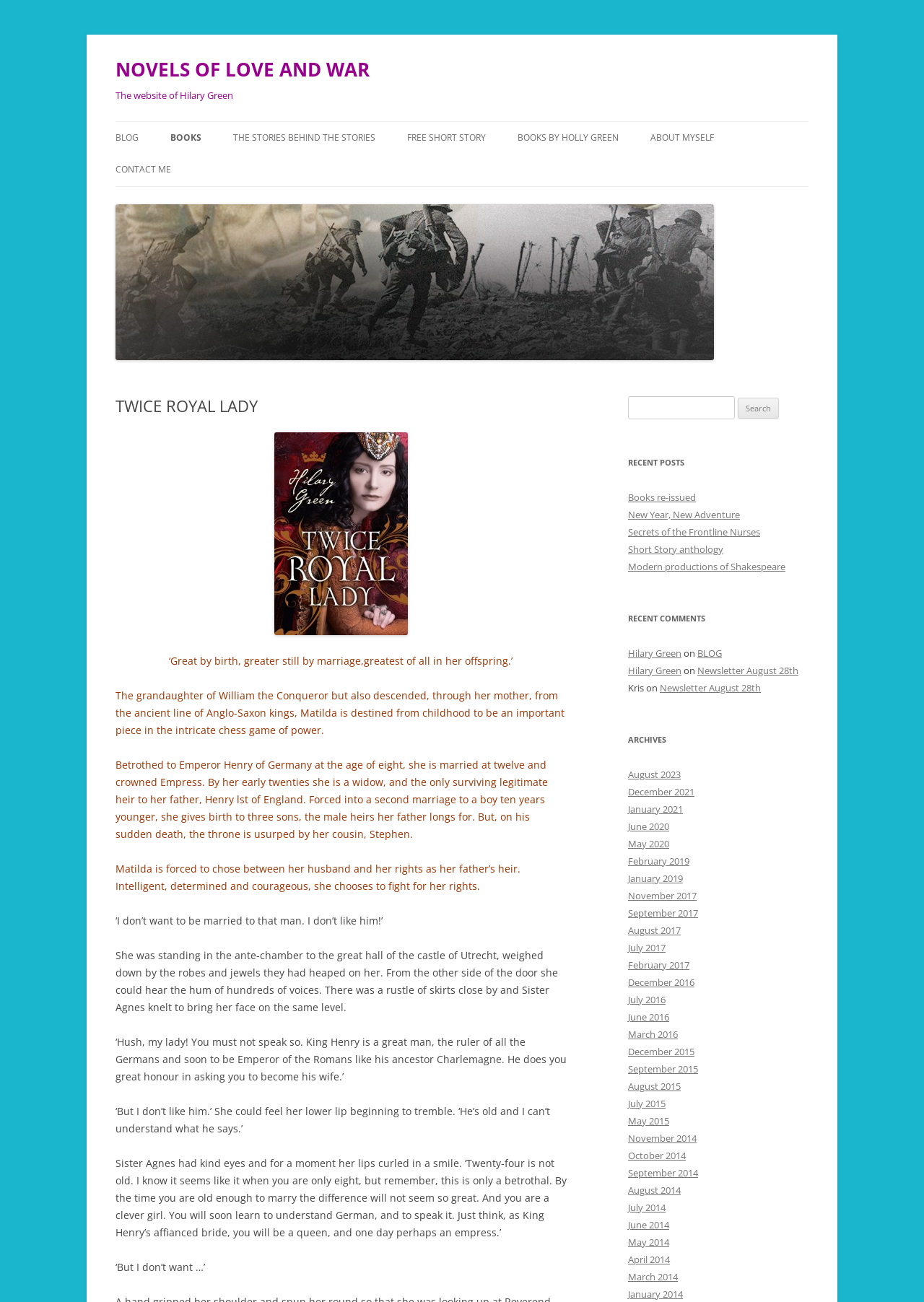Identify the first-level heading on the webpage and generate its text content.

NOVELS OF LOVE AND WAR